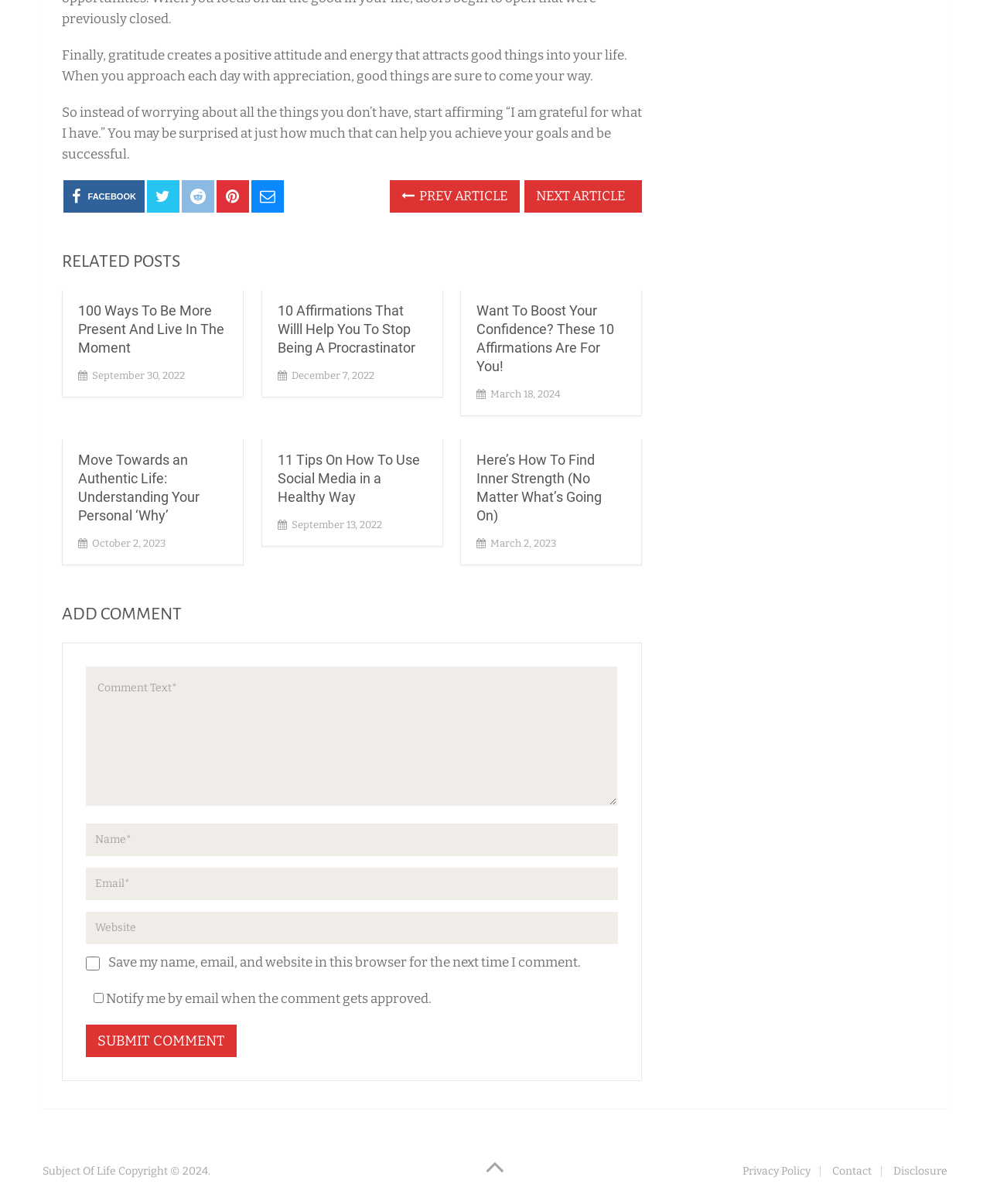Please identify the coordinates of the bounding box that should be clicked to fulfill this instruction: "Click on the Facebook link".

[0.064, 0.15, 0.146, 0.177]